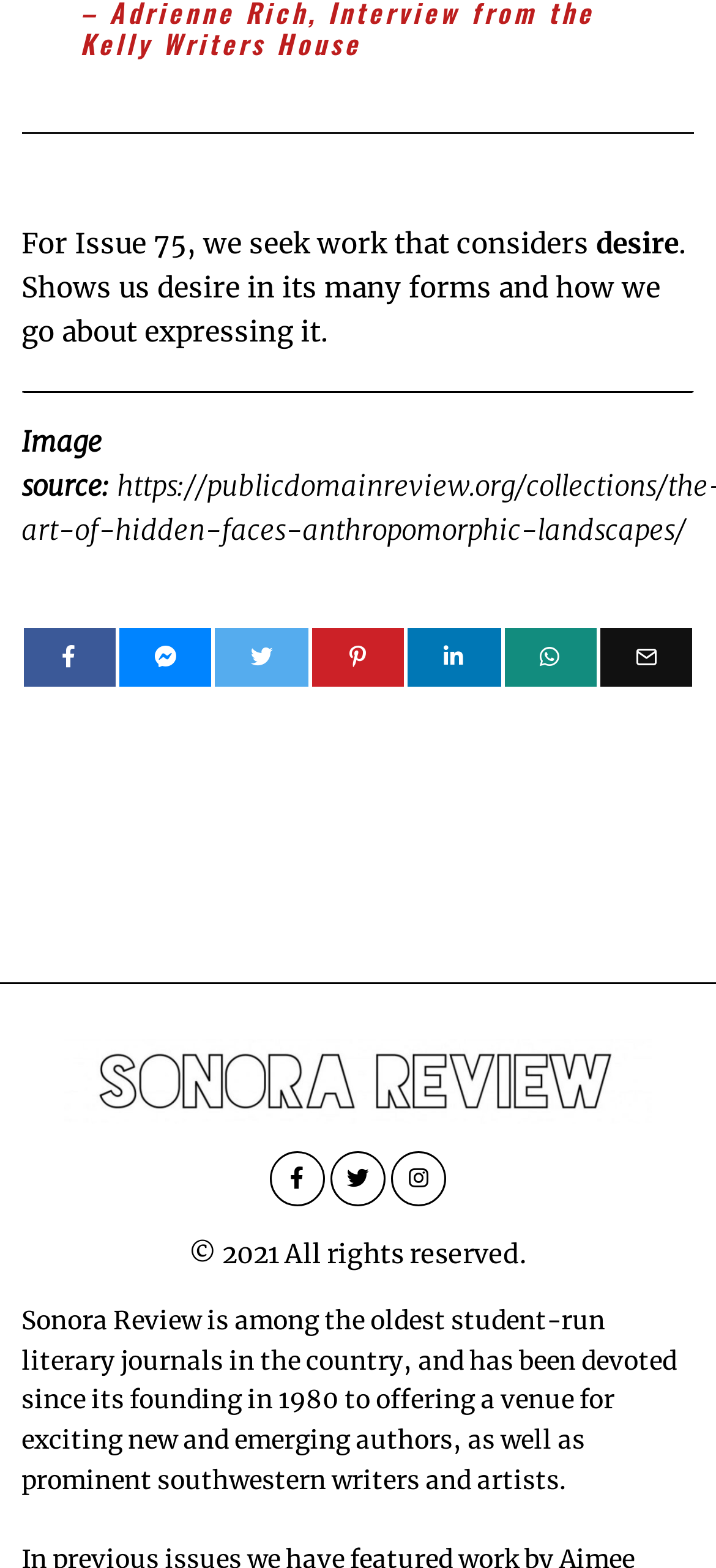Please locate the bounding box coordinates of the element that should be clicked to complete the given instruction: "Check the copyright information".

[0.264, 0.789, 0.736, 0.81]